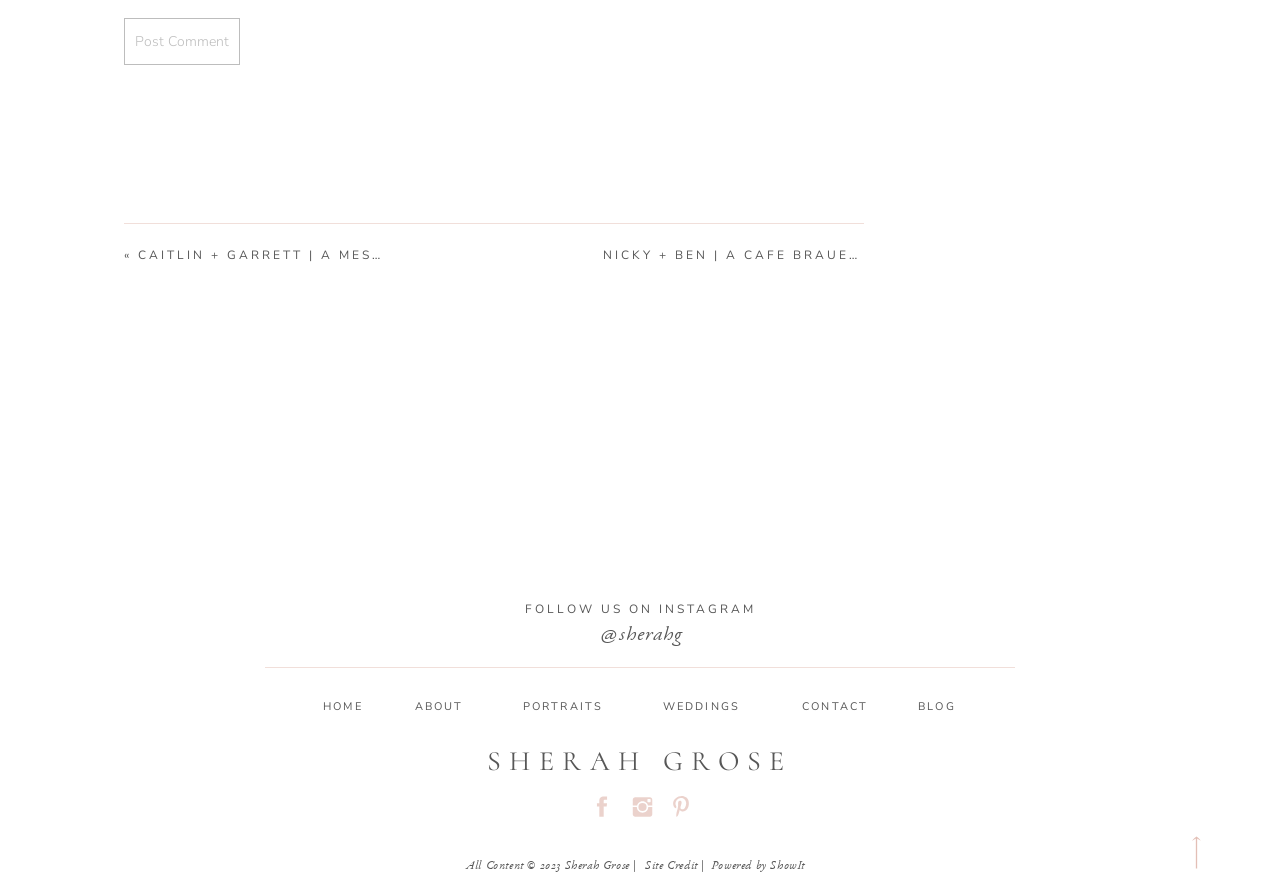Locate the bounding box coordinates of the element's region that should be clicked to carry out the following instruction: "Click 'BLOG'". The coordinates need to be four float numbers between 0 and 1, i.e., [left, top, right, bottom].

[0.716, 0.779, 0.748, 0.799]